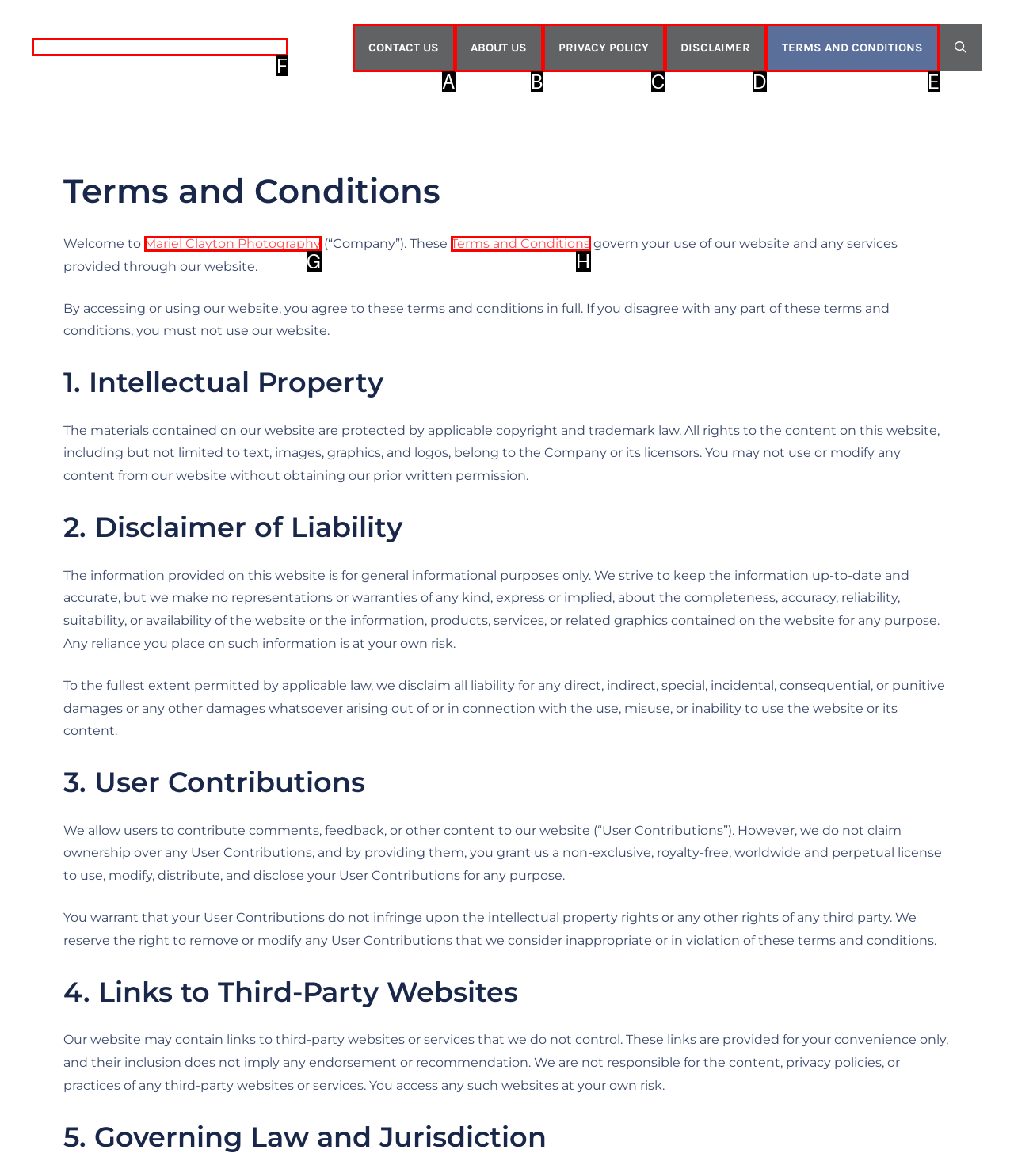Select the HTML element that fits the following description: Disclaimer
Provide the letter of the matching option.

D